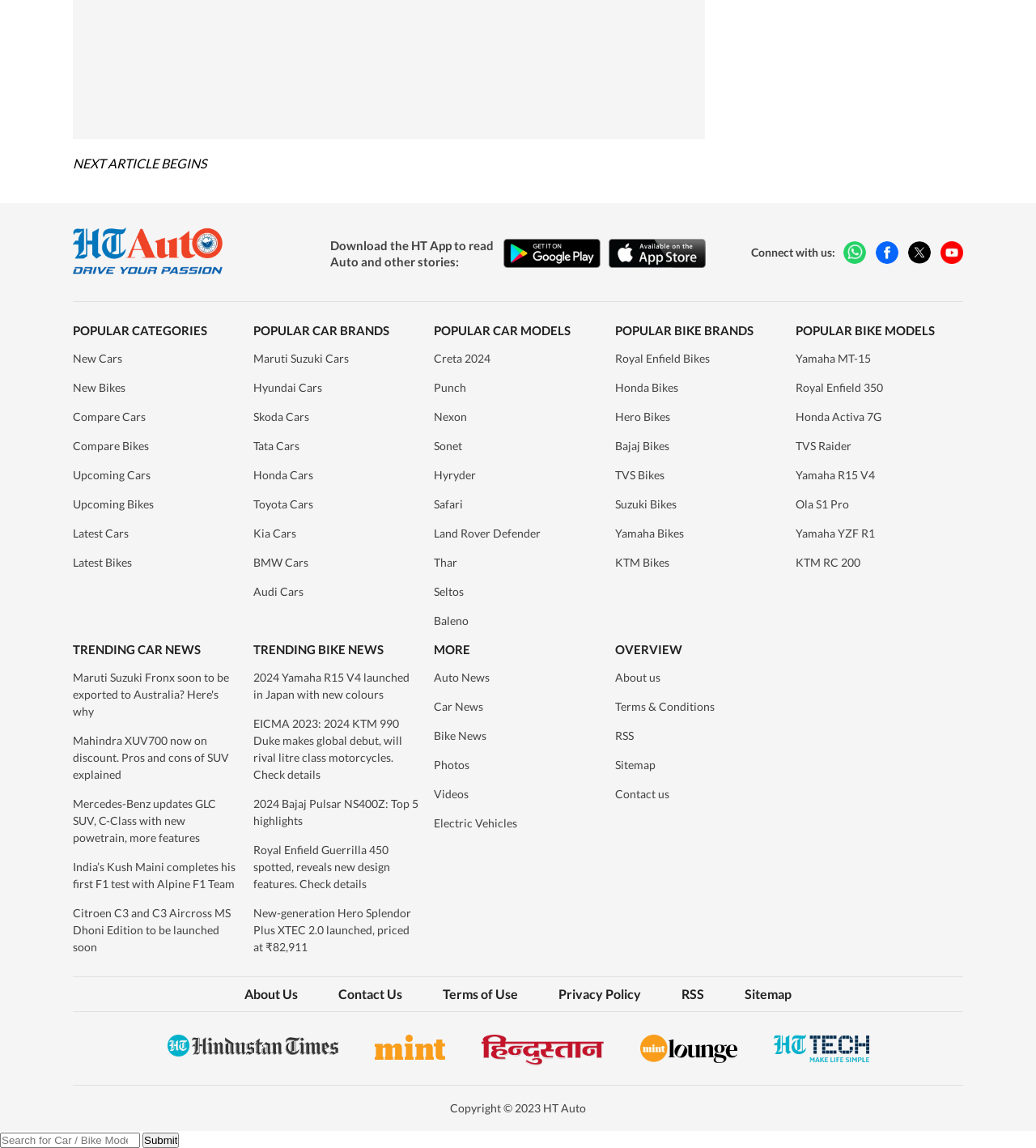Find the bounding box coordinates for the element described here: "About us".

[0.593, 0.583, 0.755, 0.597]